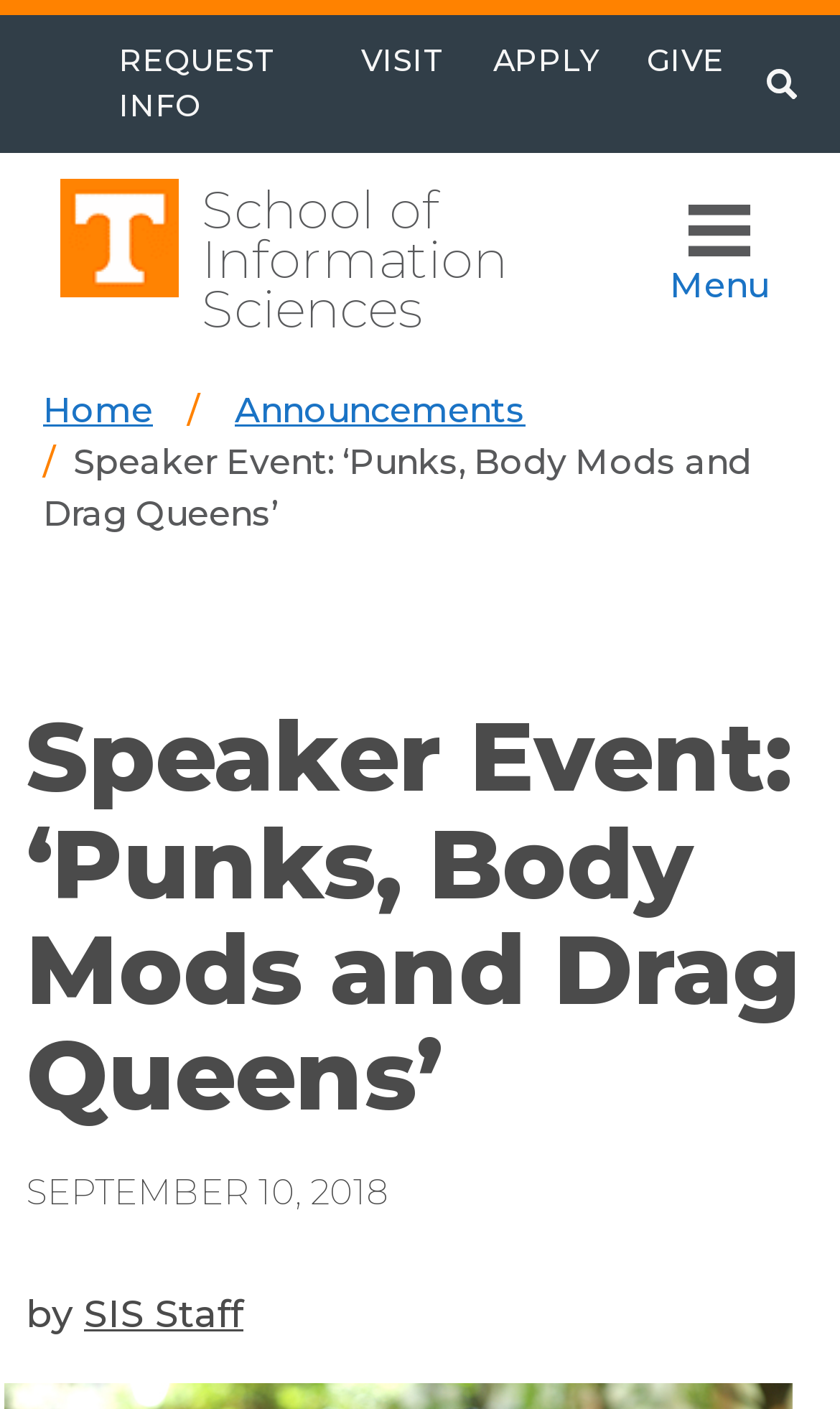Highlight the bounding box coordinates of the element you need to click to perform the following instruction: "request information."

[0.113, 0.011, 0.401, 0.109]